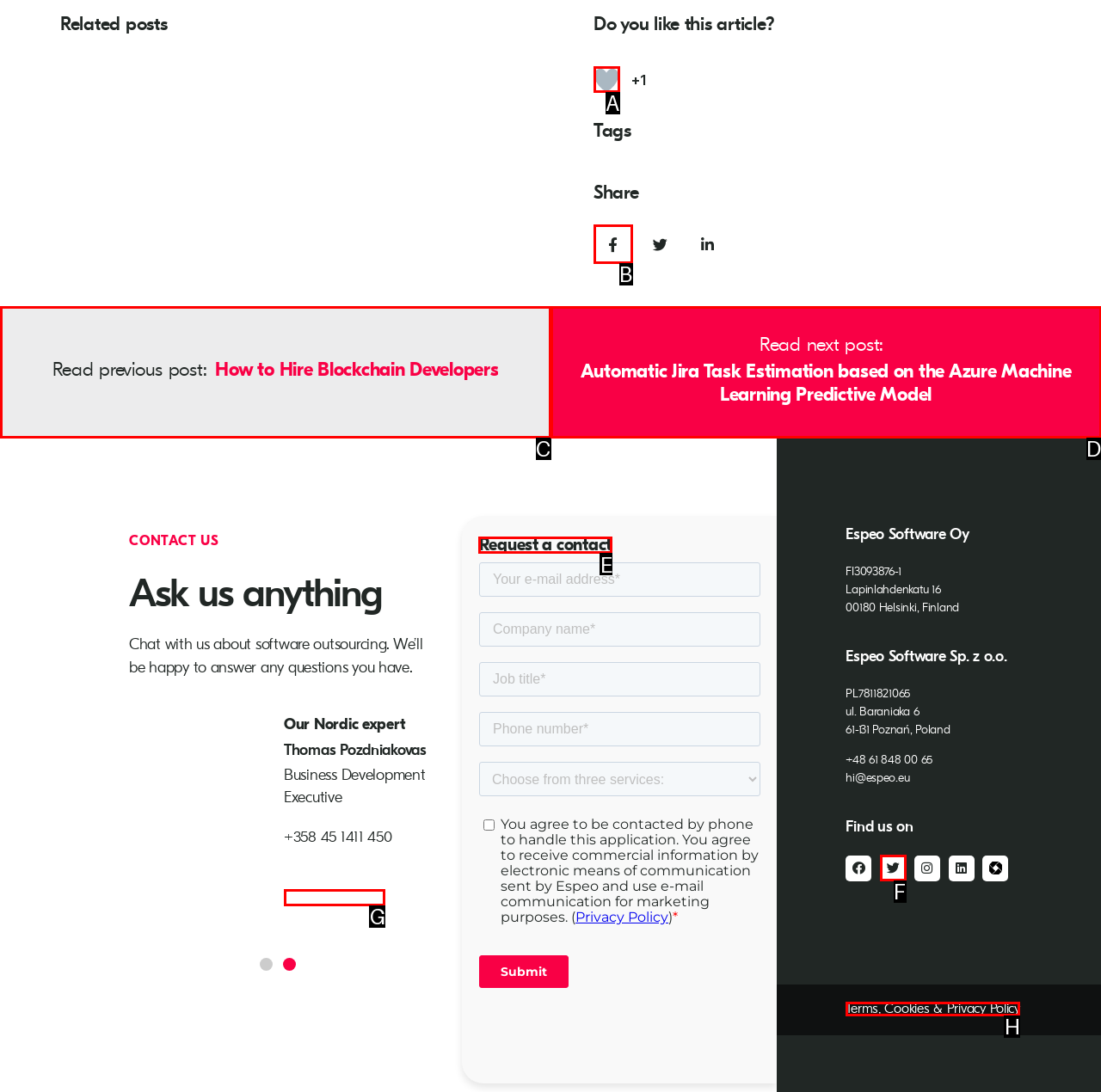Point out the HTML element I should click to achieve the following task: Request a contact Provide the letter of the selected option from the choices.

E